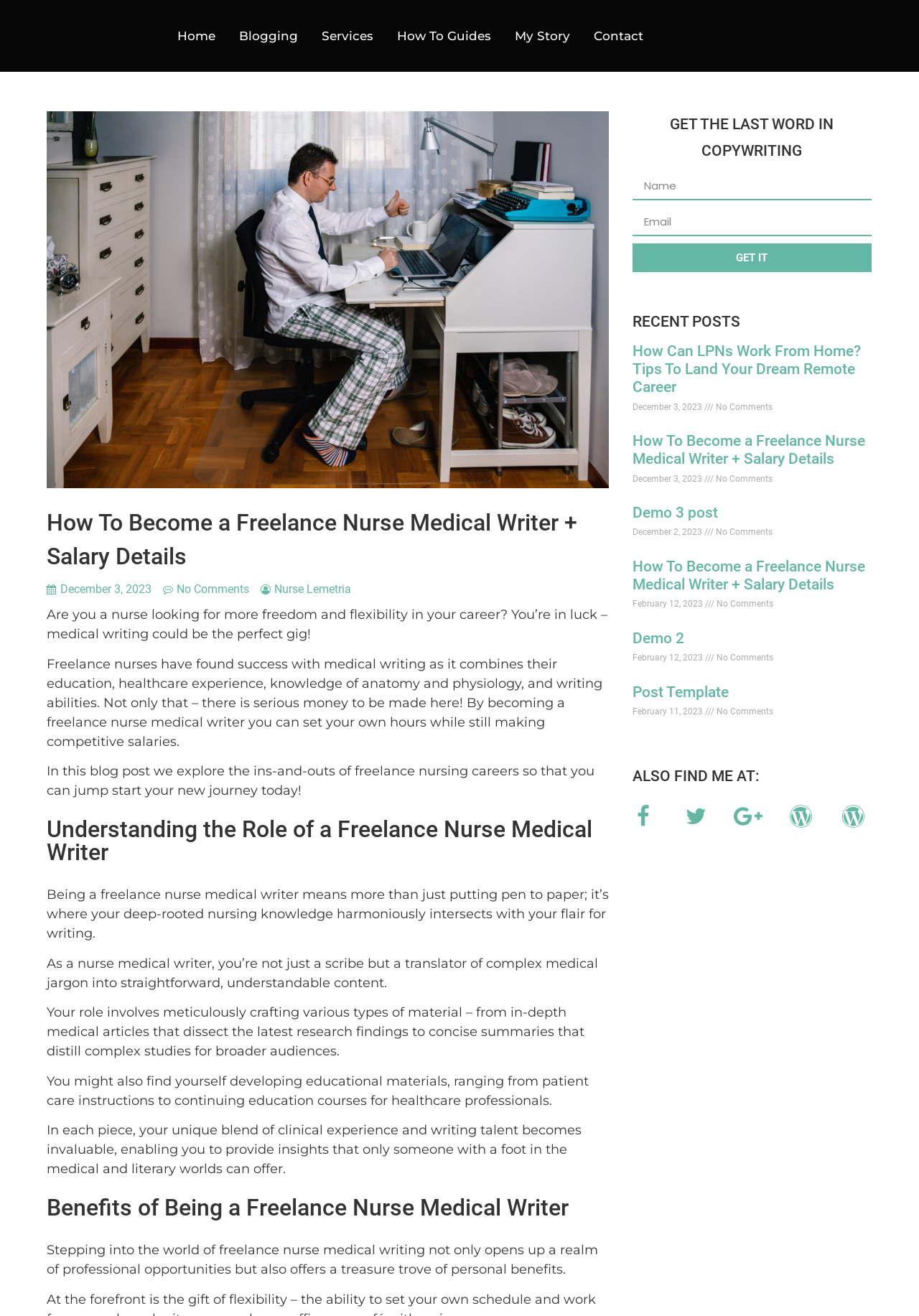What is the benefit of being a freelance nurse medical writer?
Refer to the image and offer an in-depth and detailed answer to the question.

I read the section 'Benefits of Being a Freelance Nurse Medical Writer' and found that it mentions personal benefits, which suggests that being a freelance nurse medical writer offers personal benefits.